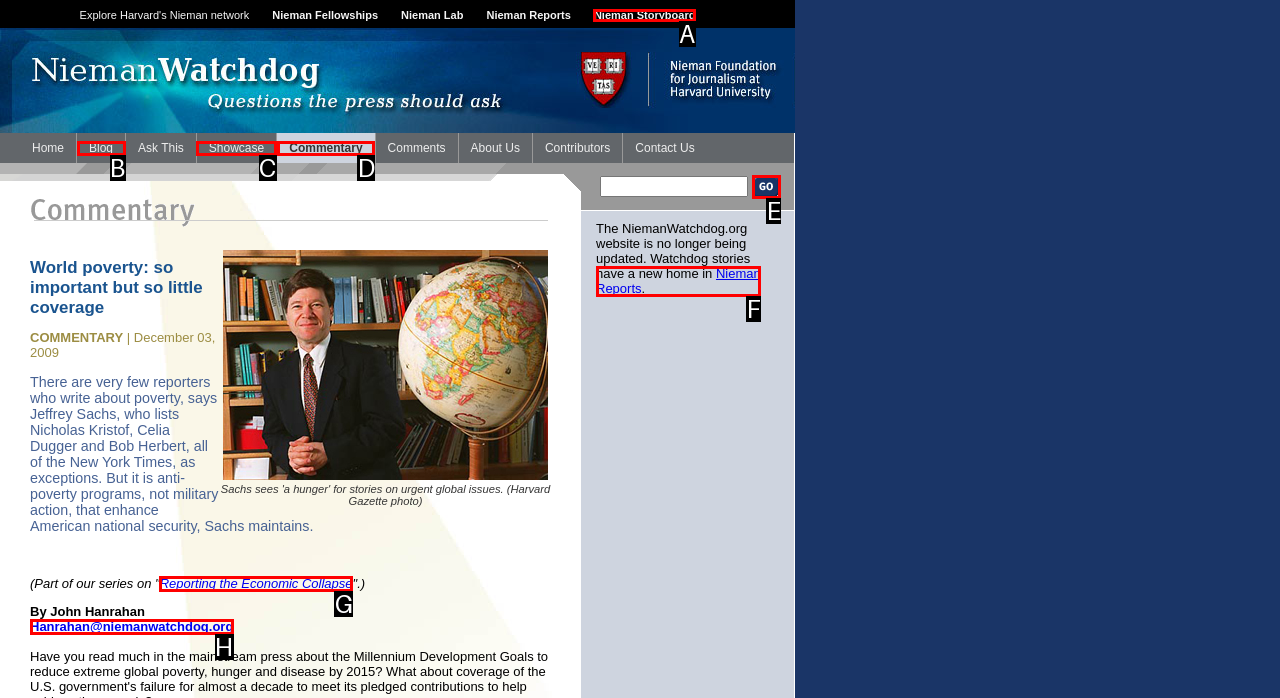Identify which HTML element should be clicked to fulfill this instruction: Submit a comment Reply with the correct option's letter.

E